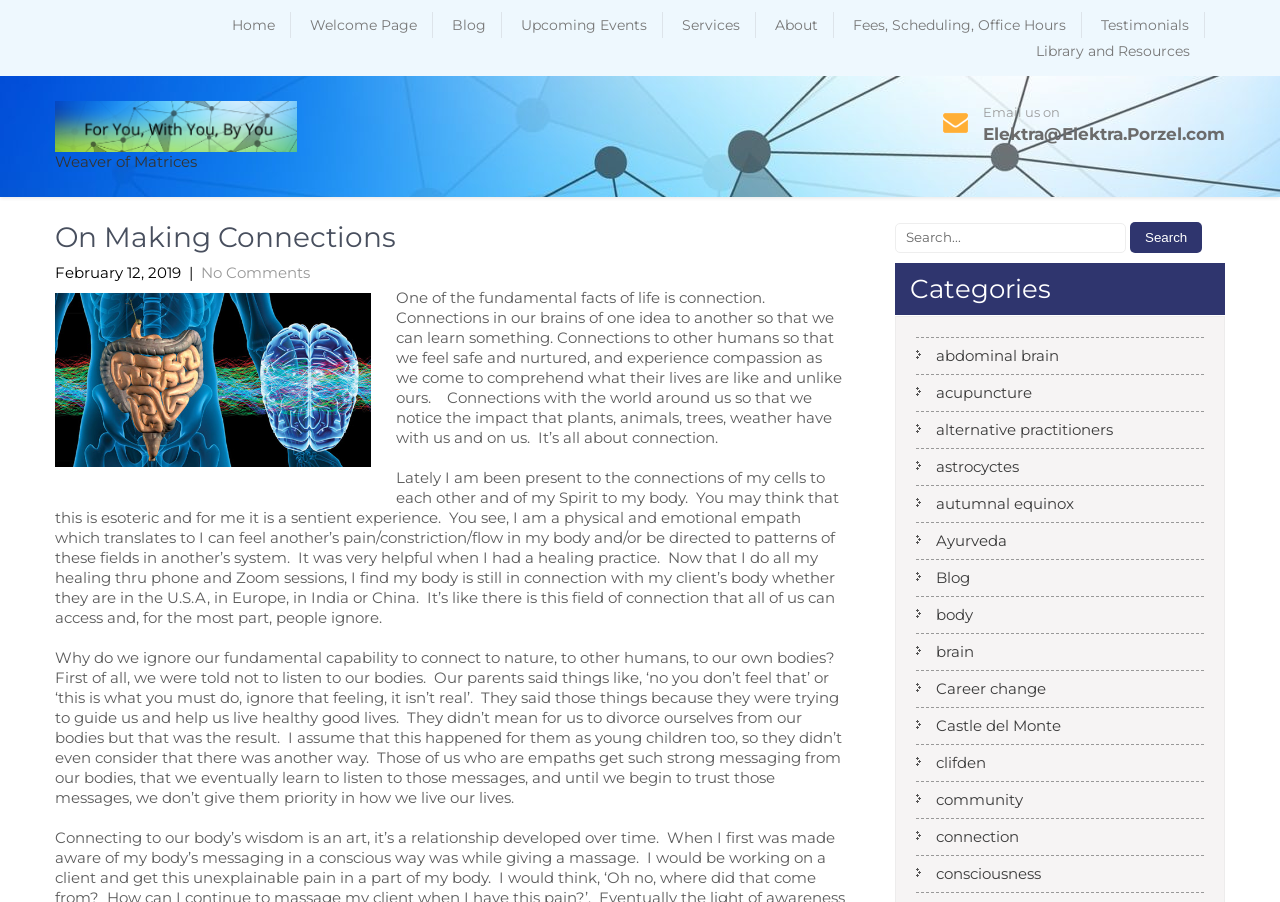Identify the bounding box coordinates for the UI element described as follows: "alternative practitioners". Ensure the coordinates are four float numbers between 0 and 1, formatted as [left, top, right, bottom].

[0.716, 0.455, 0.87, 0.498]